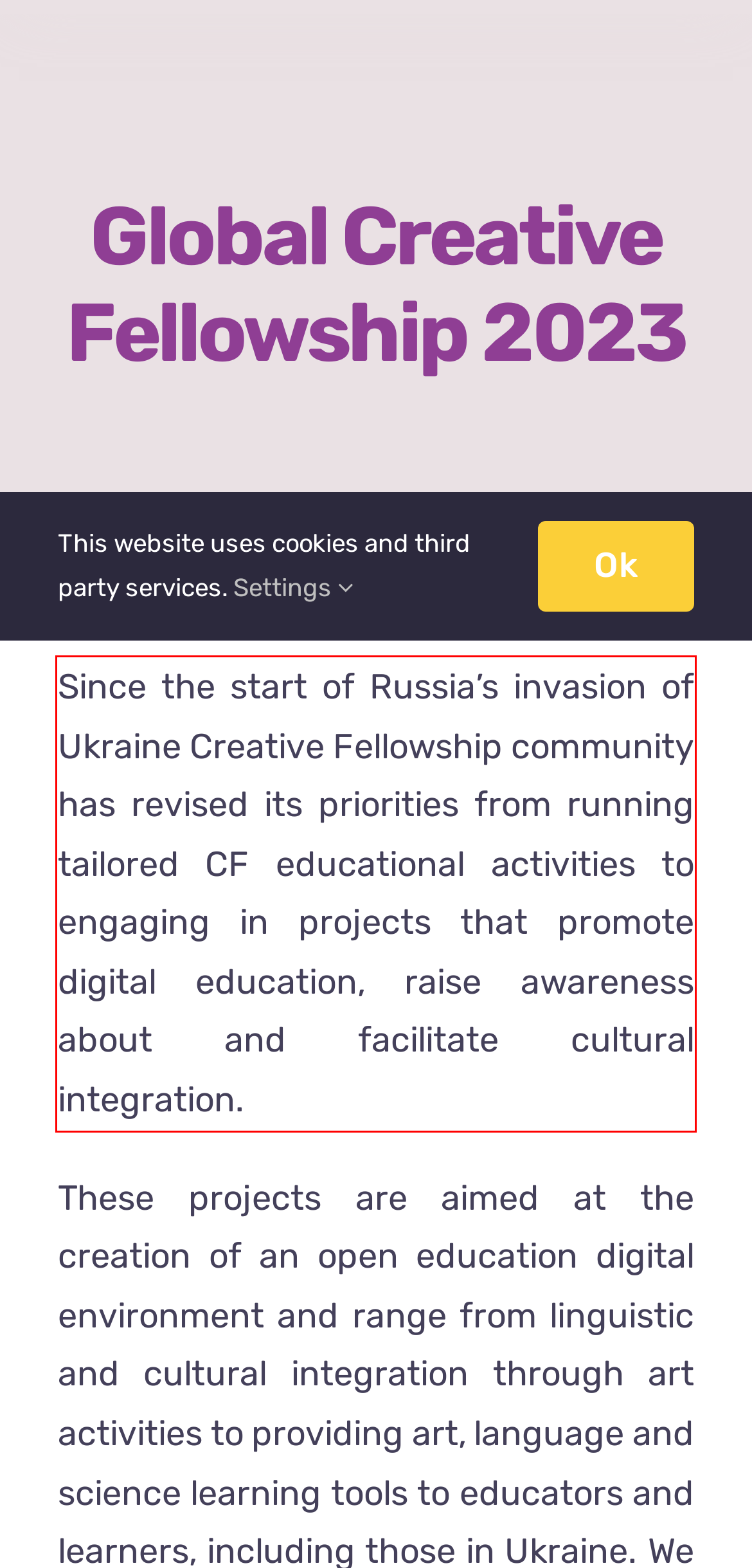You are provided with a screenshot of a webpage containing a red bounding box. Please extract the text enclosed by this red bounding box.

Since the start of Russia’s invasion of Ukraine Creative Fellowship community has revised its priorities from running tailored CF educational activities to engaging in projects that promote digital education, raise awareness about and facilitate cultural integration.